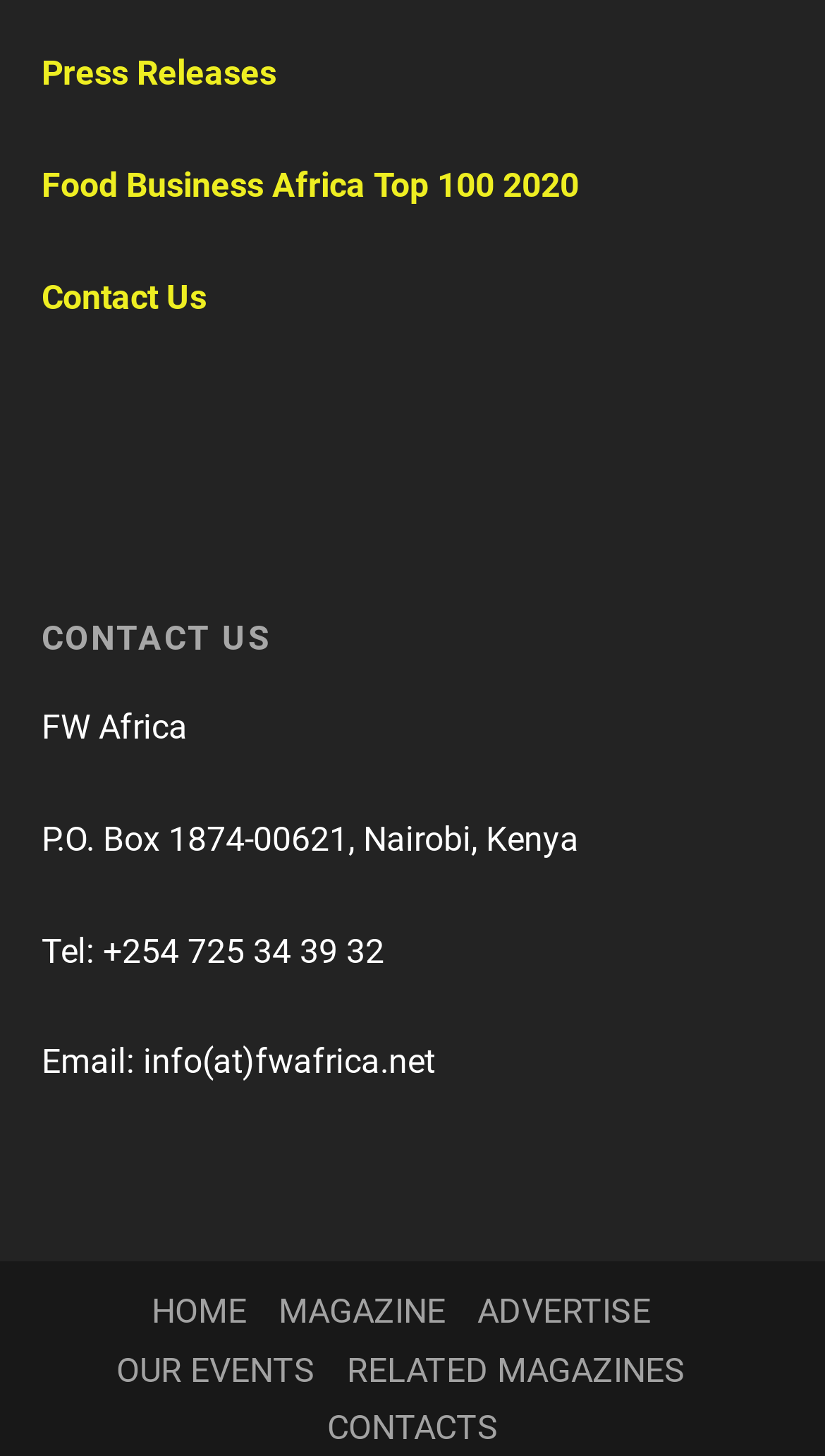Find the bounding box coordinates for the area that should be clicked to accomplish the instruction: "contact us".

[0.05, 0.19, 0.25, 0.218]